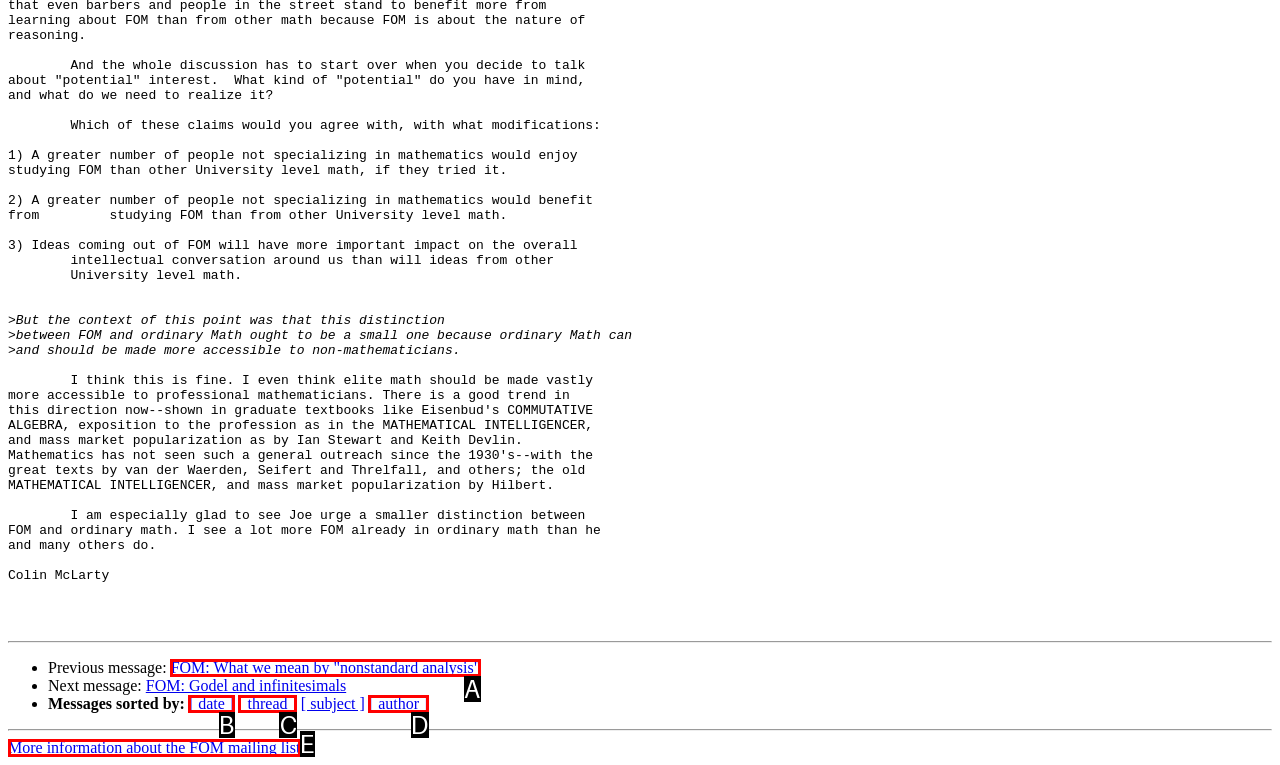Pinpoint the HTML element that fits the description: [ author ]
Answer by providing the letter of the correct option.

D